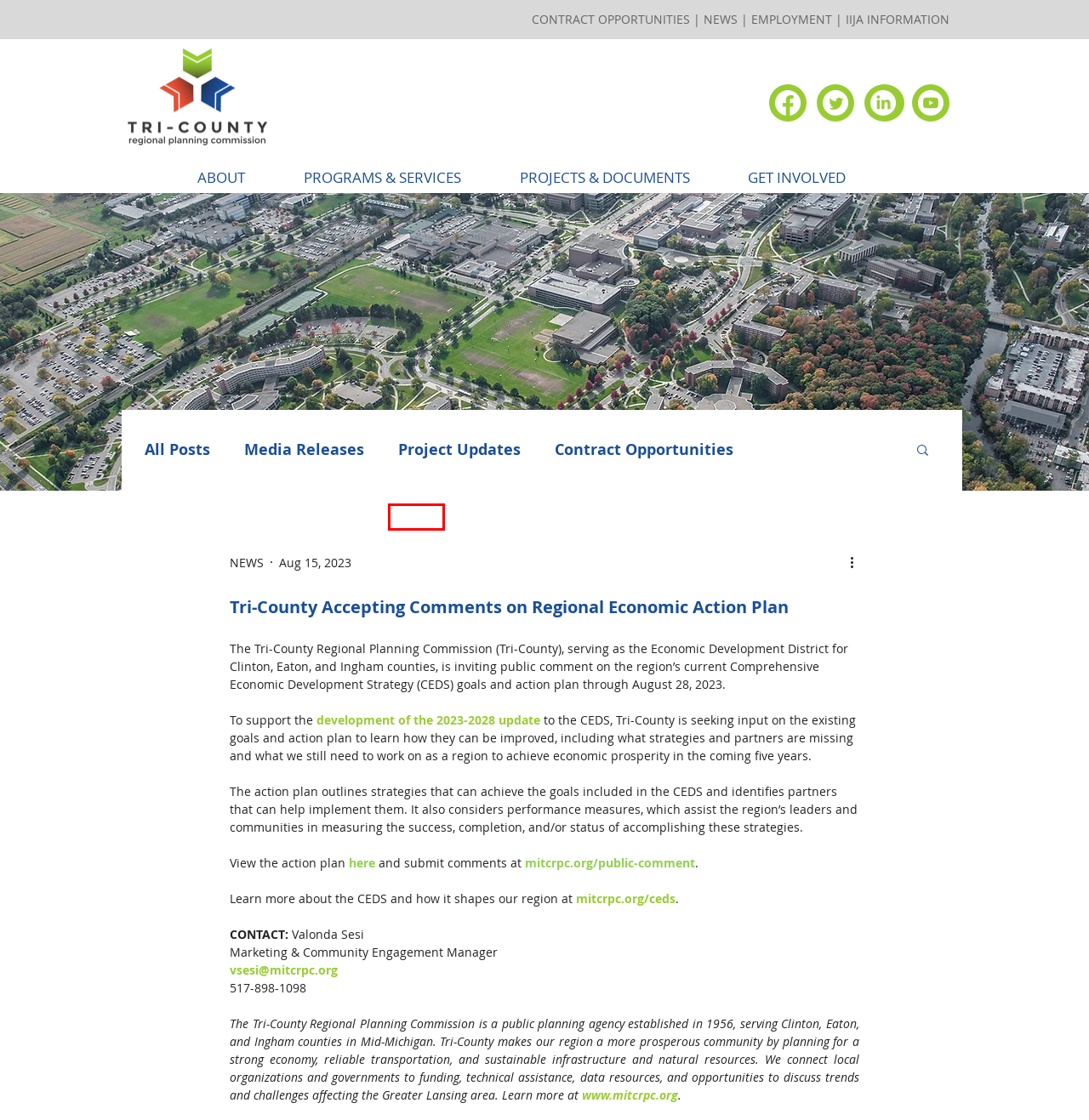You have a screenshot of a webpage with a red rectangle bounding box around an element. Identify the best matching webpage description for the new page that appears after clicking the element in the bounding box. The descriptions are:
A. Media Releases
B. Transportation
C. About the Tri-County Regional Planning Commission
D. Job Openings
E. Community Development
F. Tri-County Announces Kickoff of Comprehensive Economic Development Strategy
G. Events
H. Public Meeting Notices

G